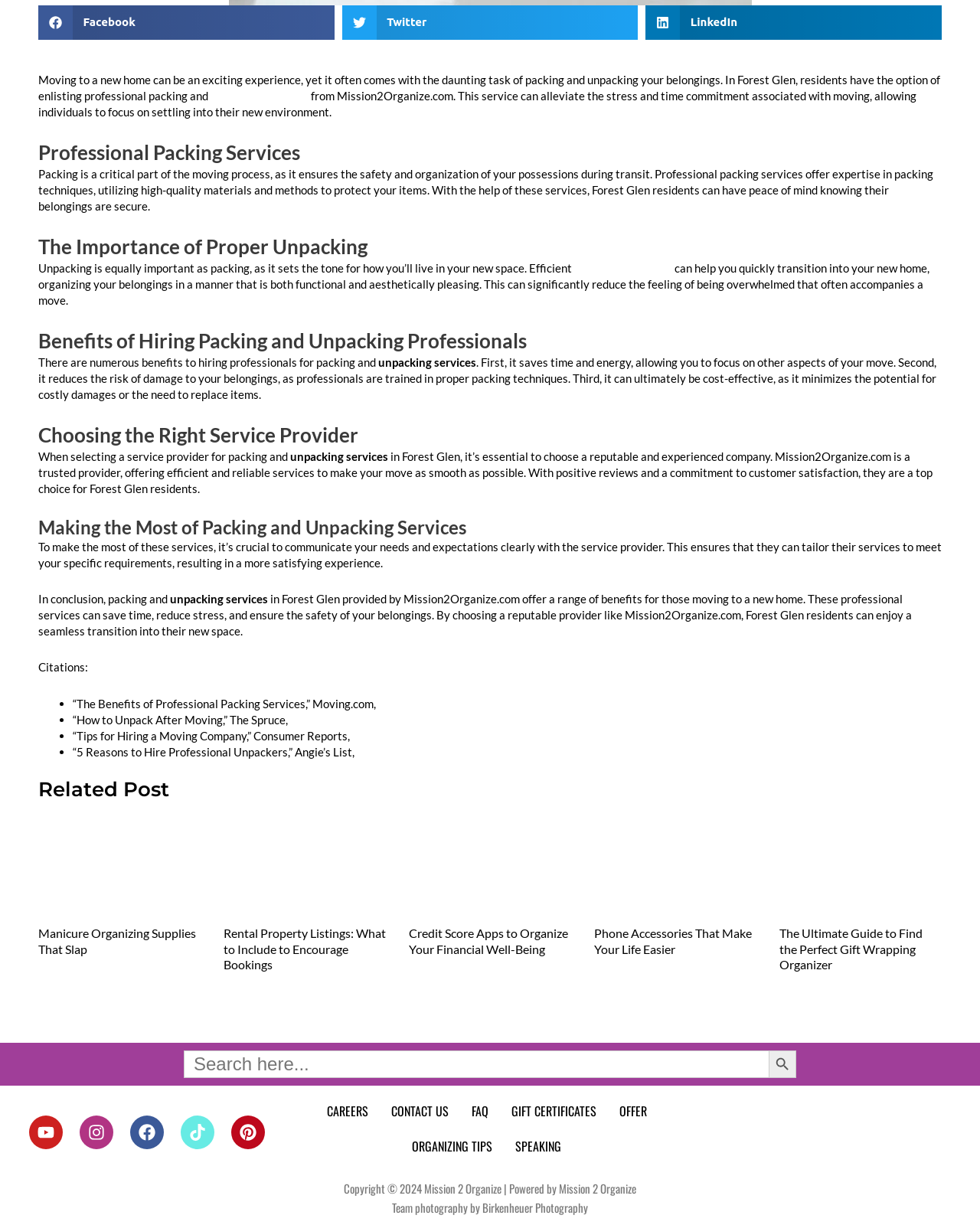Highlight the bounding box coordinates of the element you need to click to perform the following instruction: "Read about Efficient Unpacking Services."

[0.039, 0.033, 0.354, 0.058]